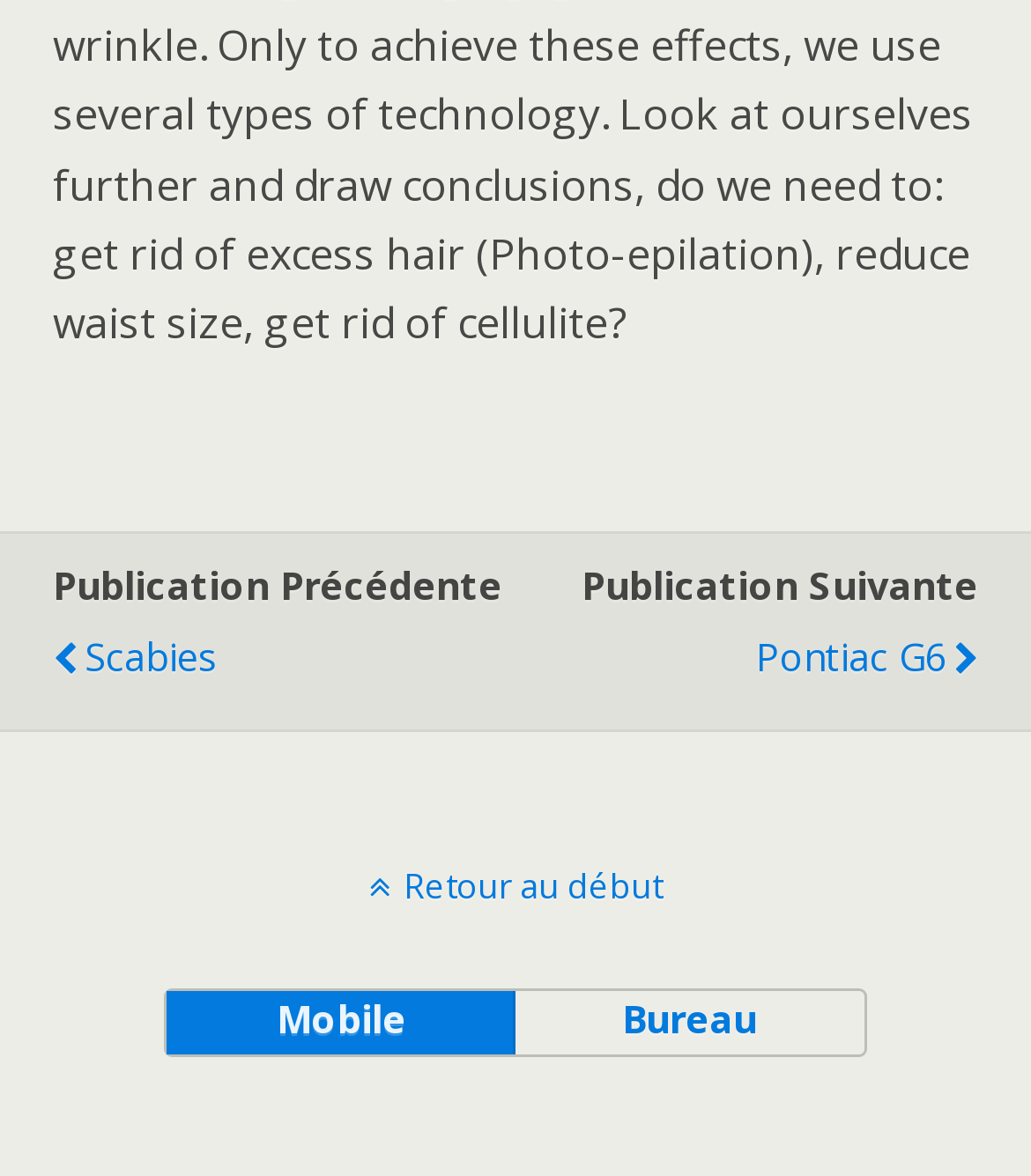Provide a one-word or brief phrase answer to the question:
What is the text of the element at the bottom left?

Retour au début